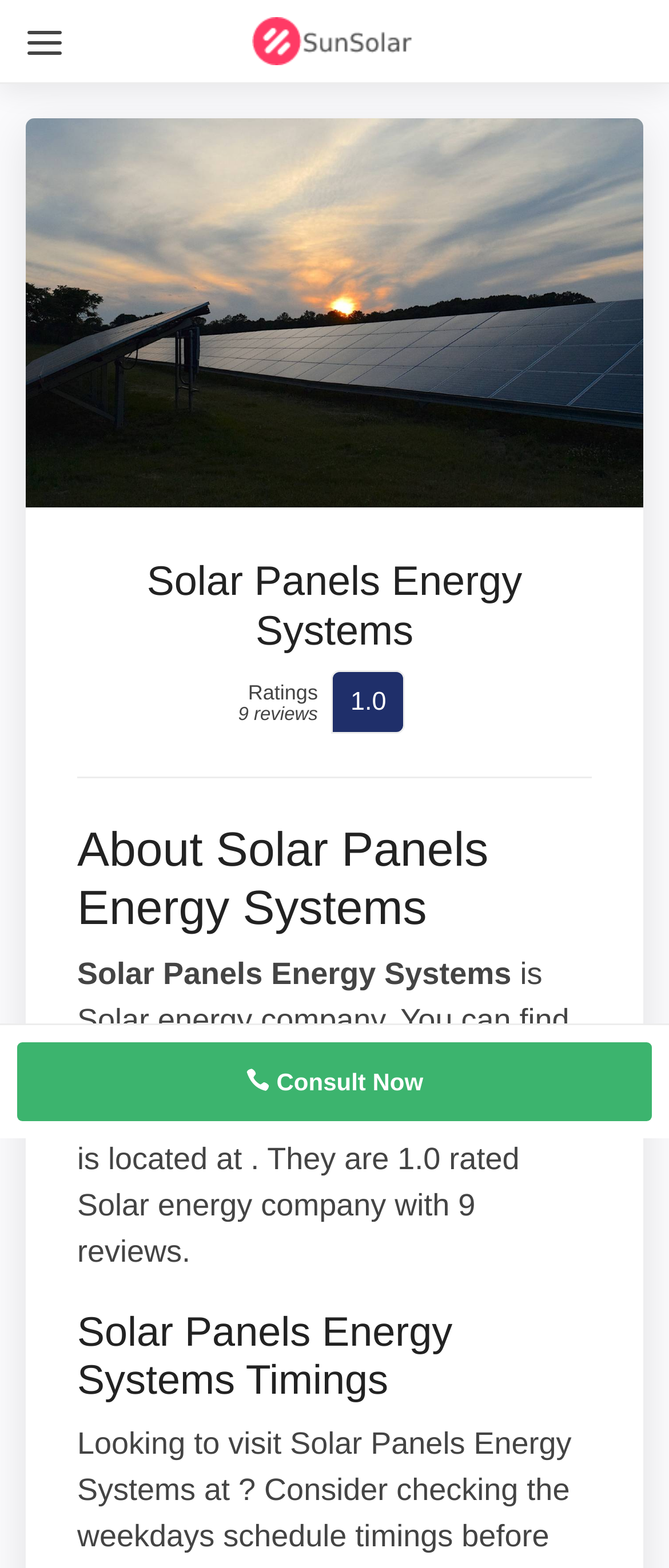Please provide the bounding box coordinates for the UI element as described: "Consult Now". The coordinates must be four floats between 0 and 1, represented as [left, top, right, bottom].

[0.026, 0.665, 0.974, 0.715]